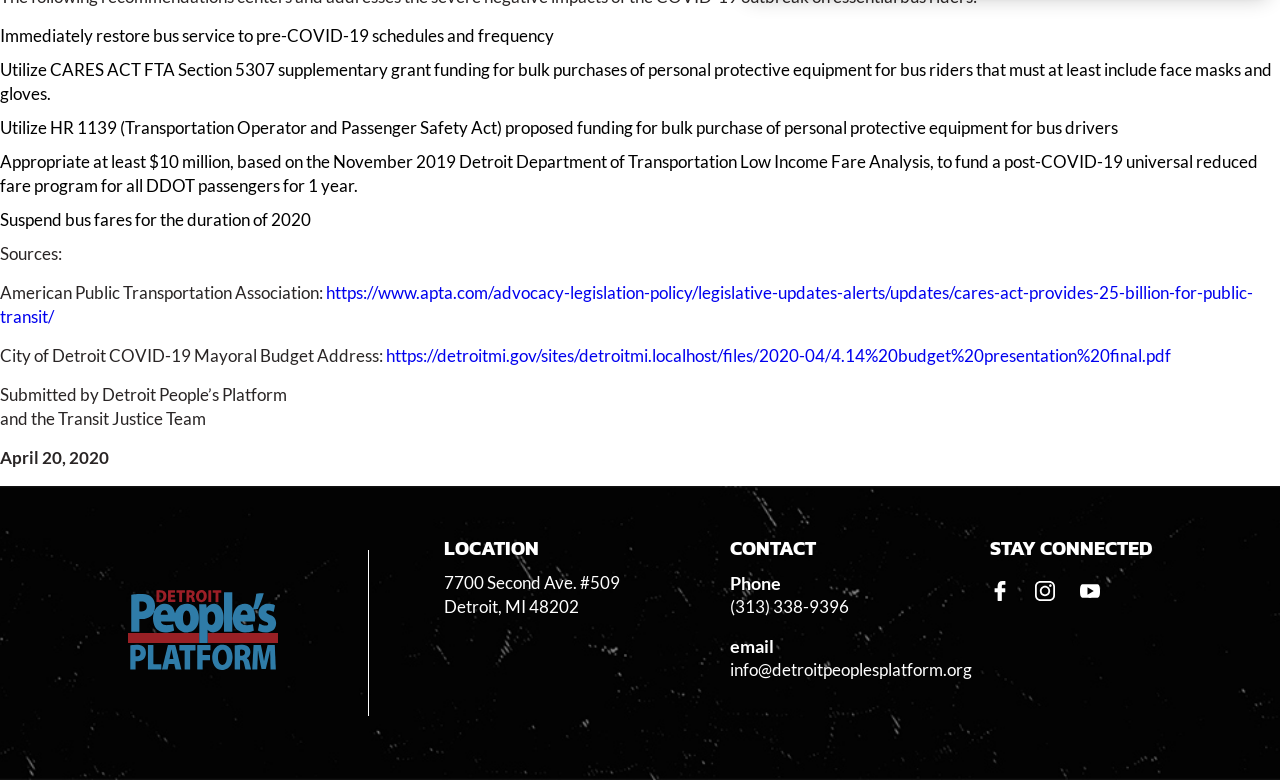Based on the element description: "Covestor", identify the UI element and provide its bounding box coordinates. Use four float numbers between 0 and 1, [left, top, right, bottom].

None